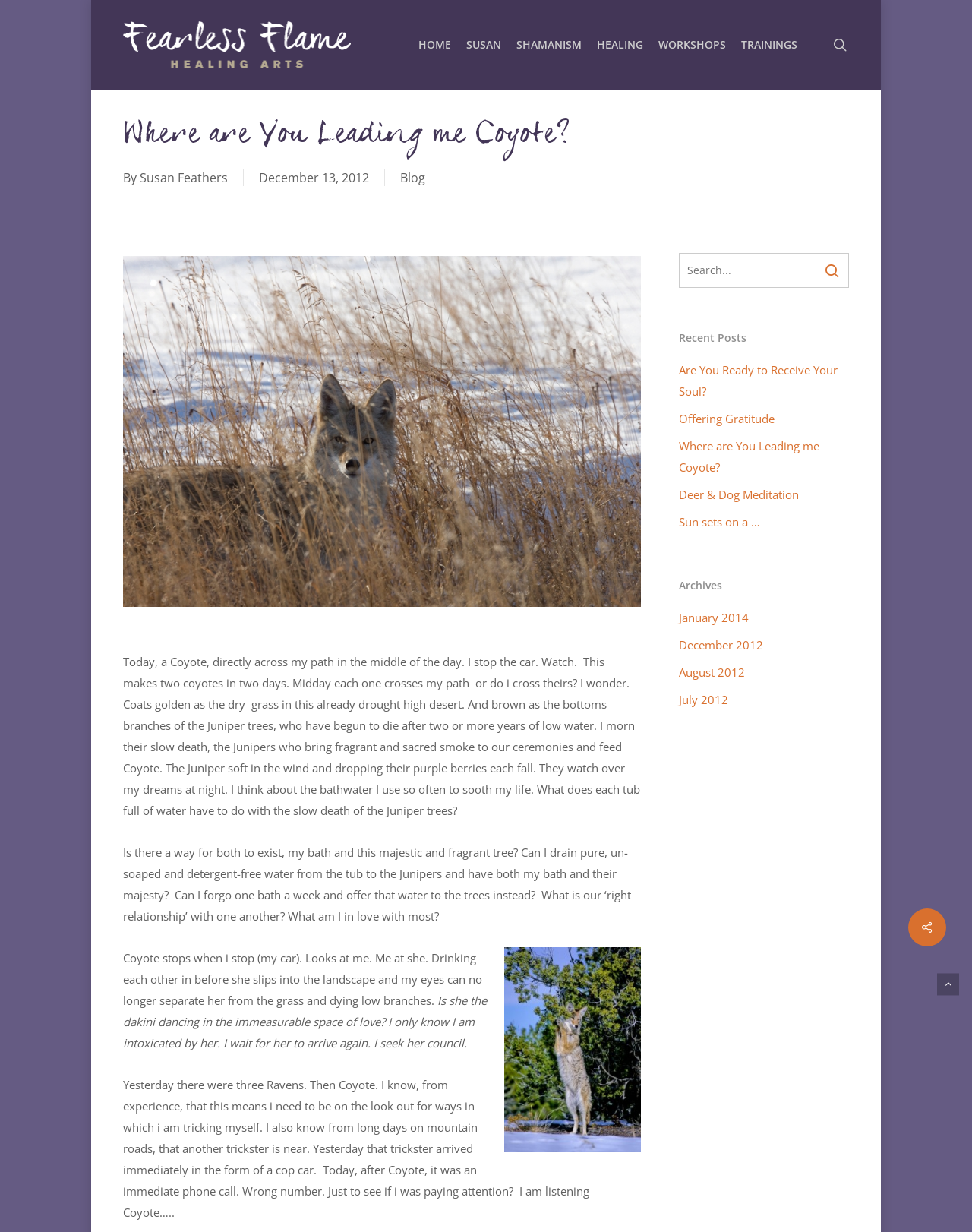Specify the bounding box coordinates of the element's area that should be clicked to execute the given instruction: "Search for a keyword". The coordinates should be four float numbers between 0 and 1, i.e., [left, top, right, bottom].

[0.698, 0.205, 0.874, 0.234]